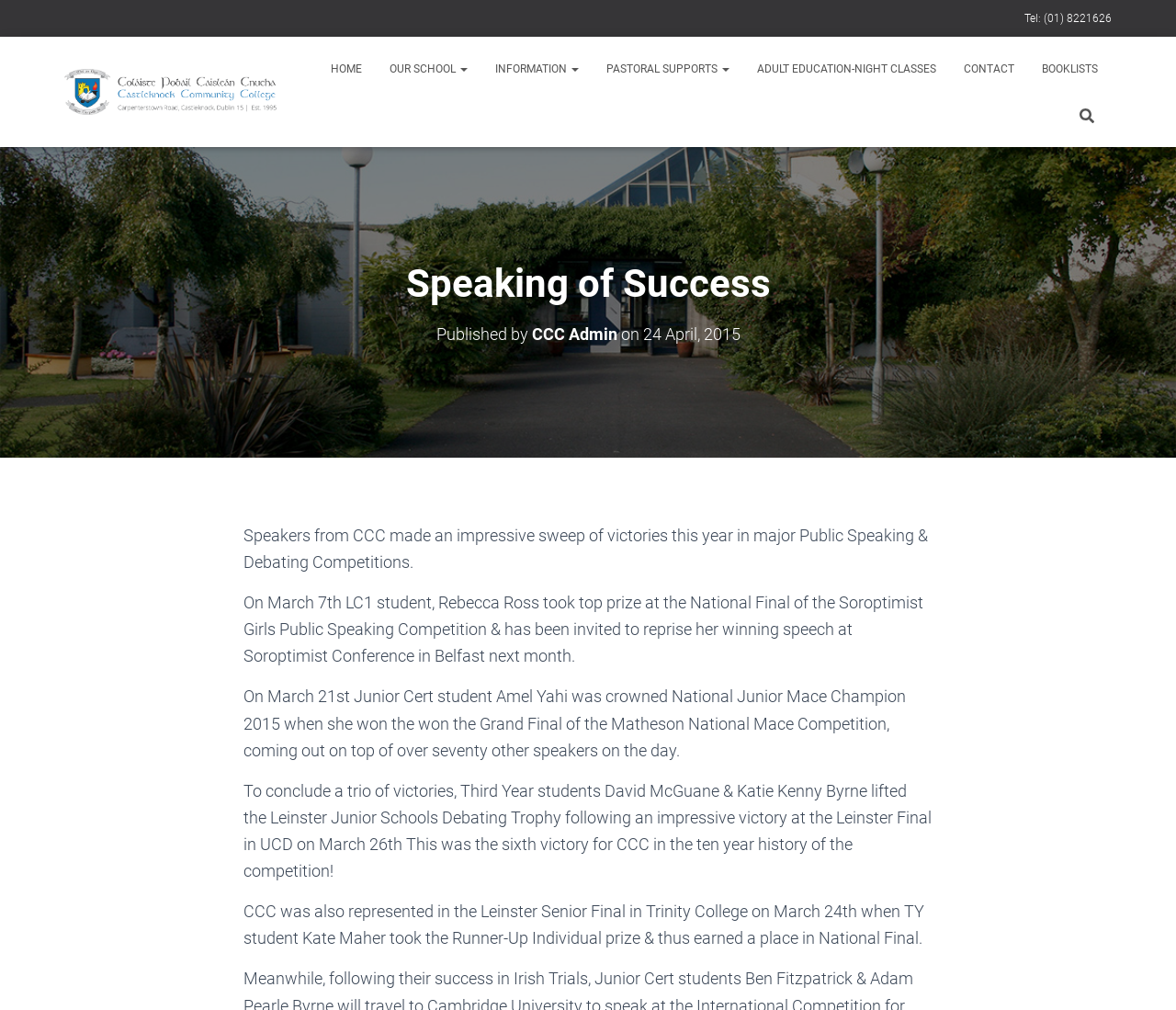Identify the bounding box coordinates of the clickable region to carry out the given instruction: "Click the HOME link".

[0.27, 0.045, 0.32, 0.091]